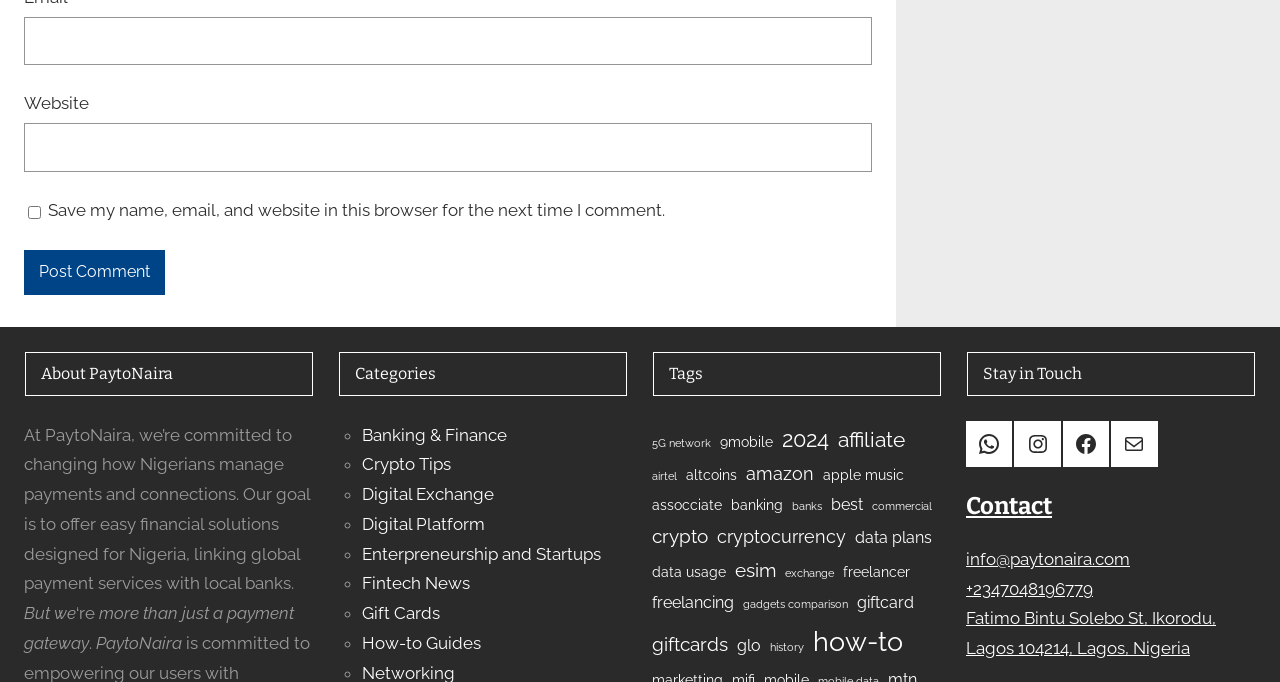Please locate the clickable area by providing the bounding box coordinates to follow this instruction: "Post a comment".

[0.019, 0.366, 0.129, 0.432]